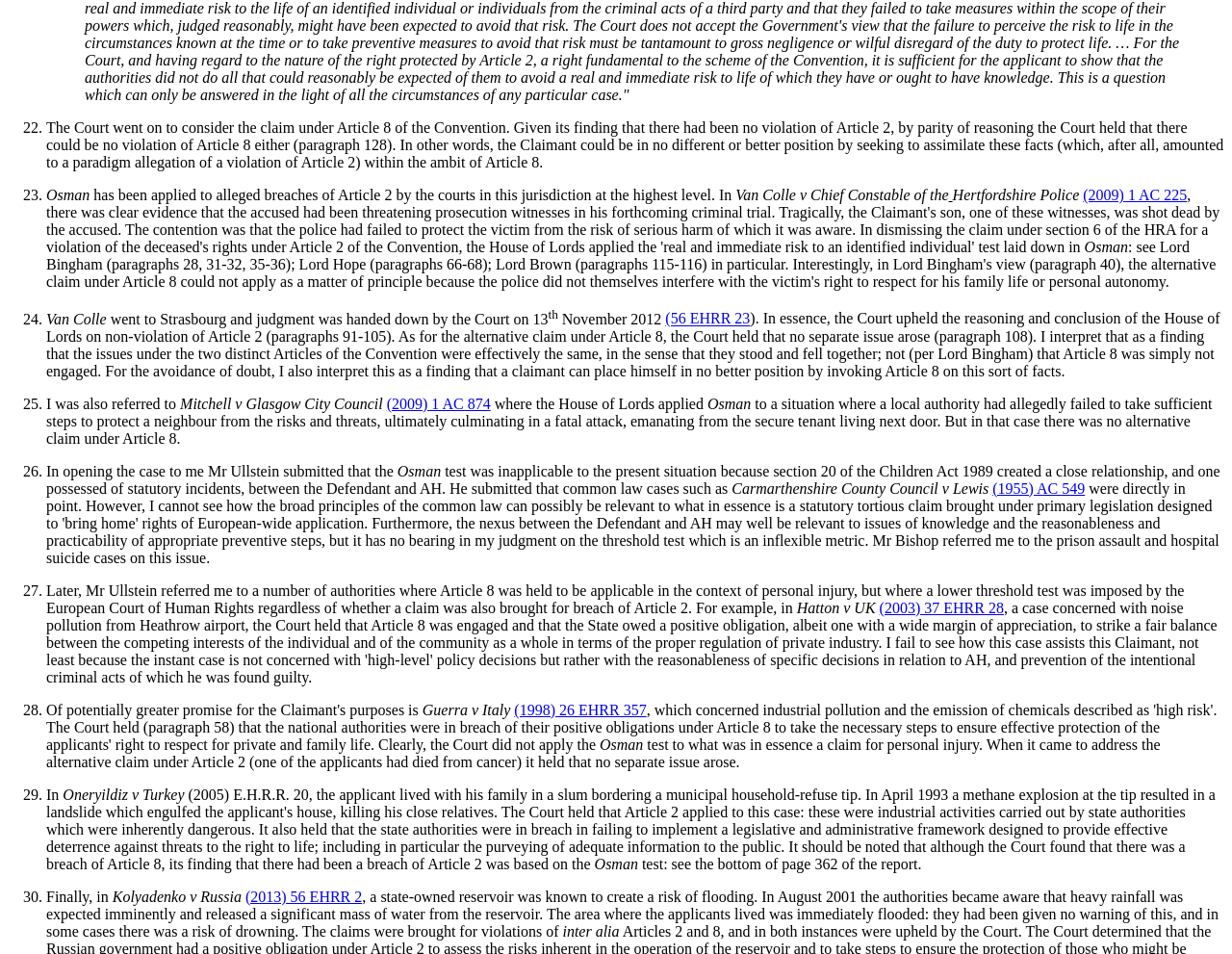What is the name of the applicant in the court case mentioned in paragraph 28?
Please answer using one word or phrase, based on the screenshot.

Guerra